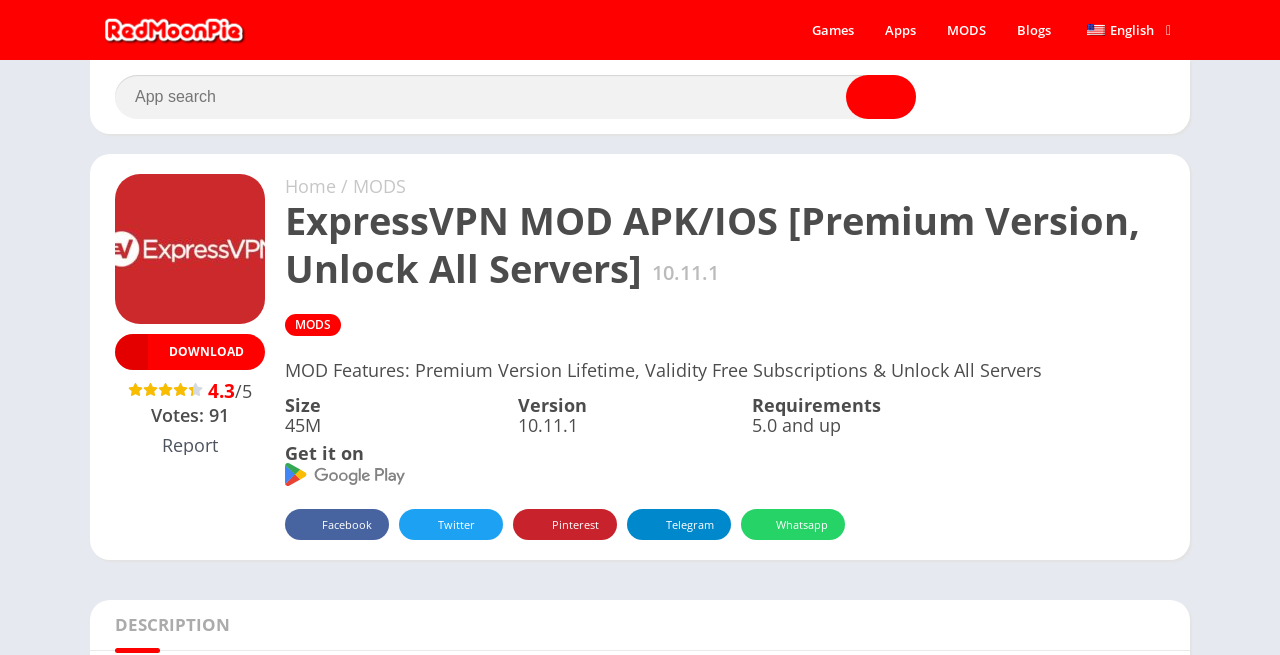Pinpoint the bounding box coordinates of the area that should be clicked to complete the following instruction: "Get project information". The coordinates must be given as four float numbers between 0 and 1, i.e., [left, top, right, bottom].

None